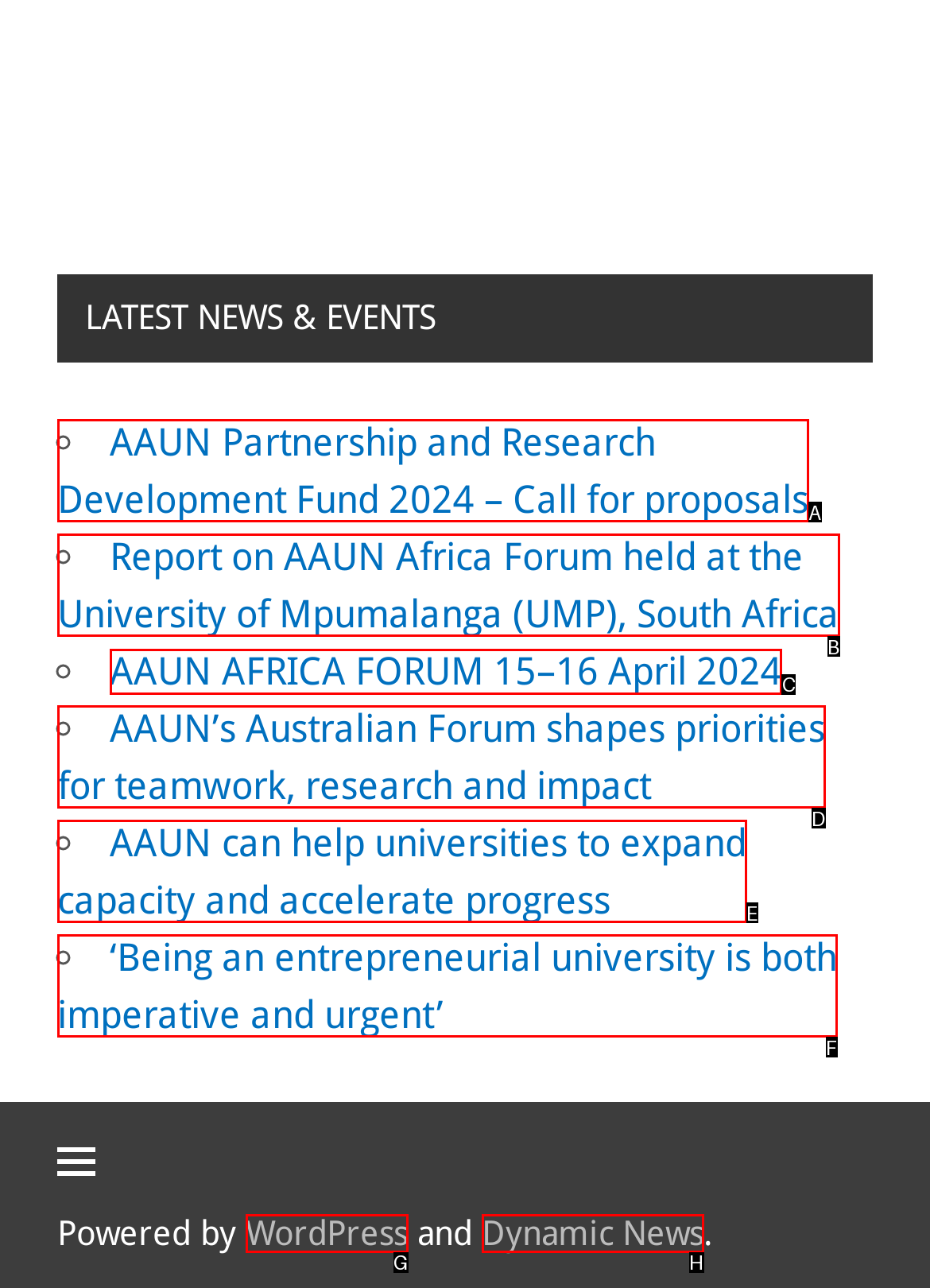Identify the letter of the correct UI element to fulfill the task: Learn about AAUN Africa Forum from the given options in the screenshot.

C